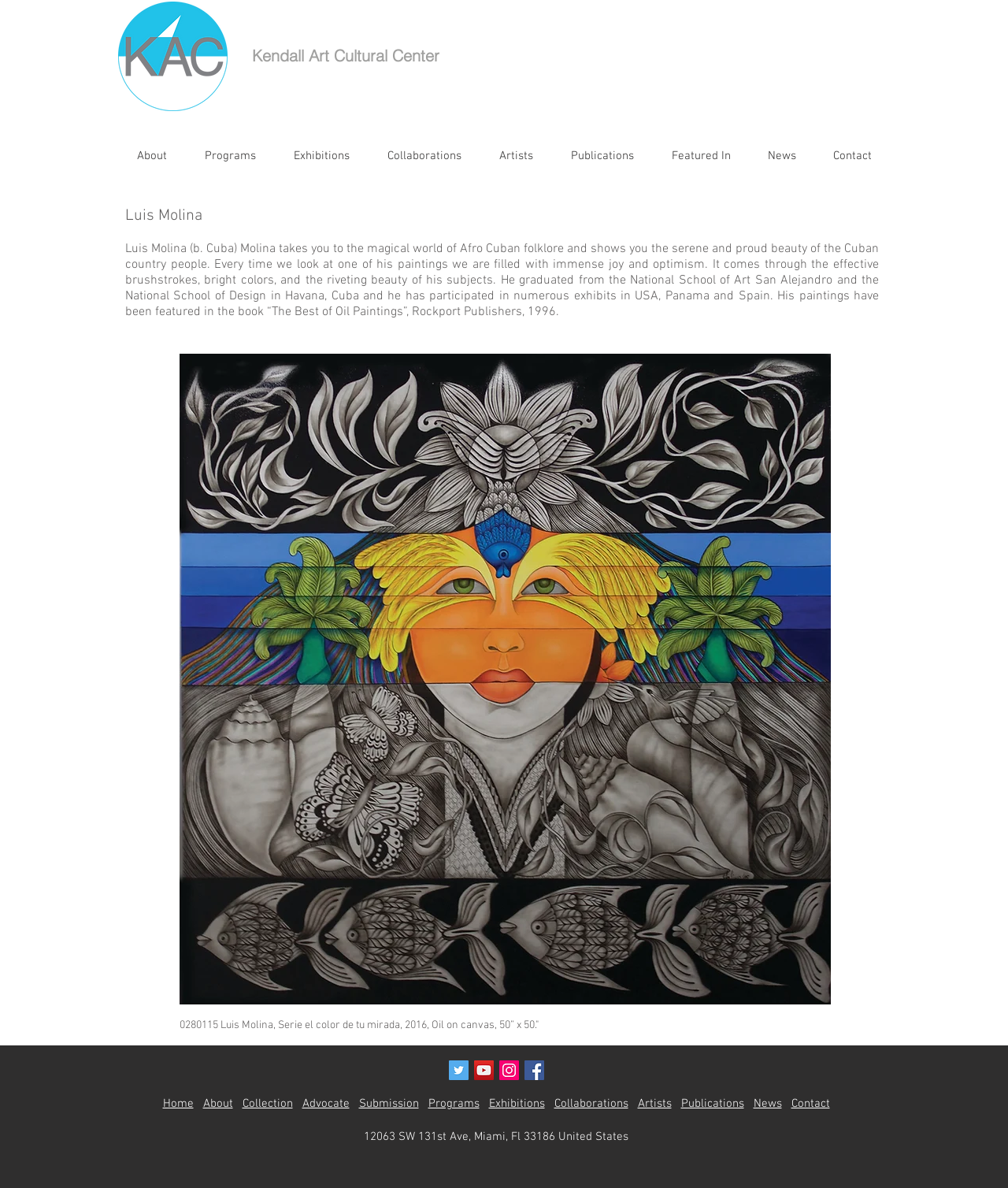What is the nationality of the artist Luis Molina?
Observe the image and answer the question with a one-word or short phrase response.

Cuban